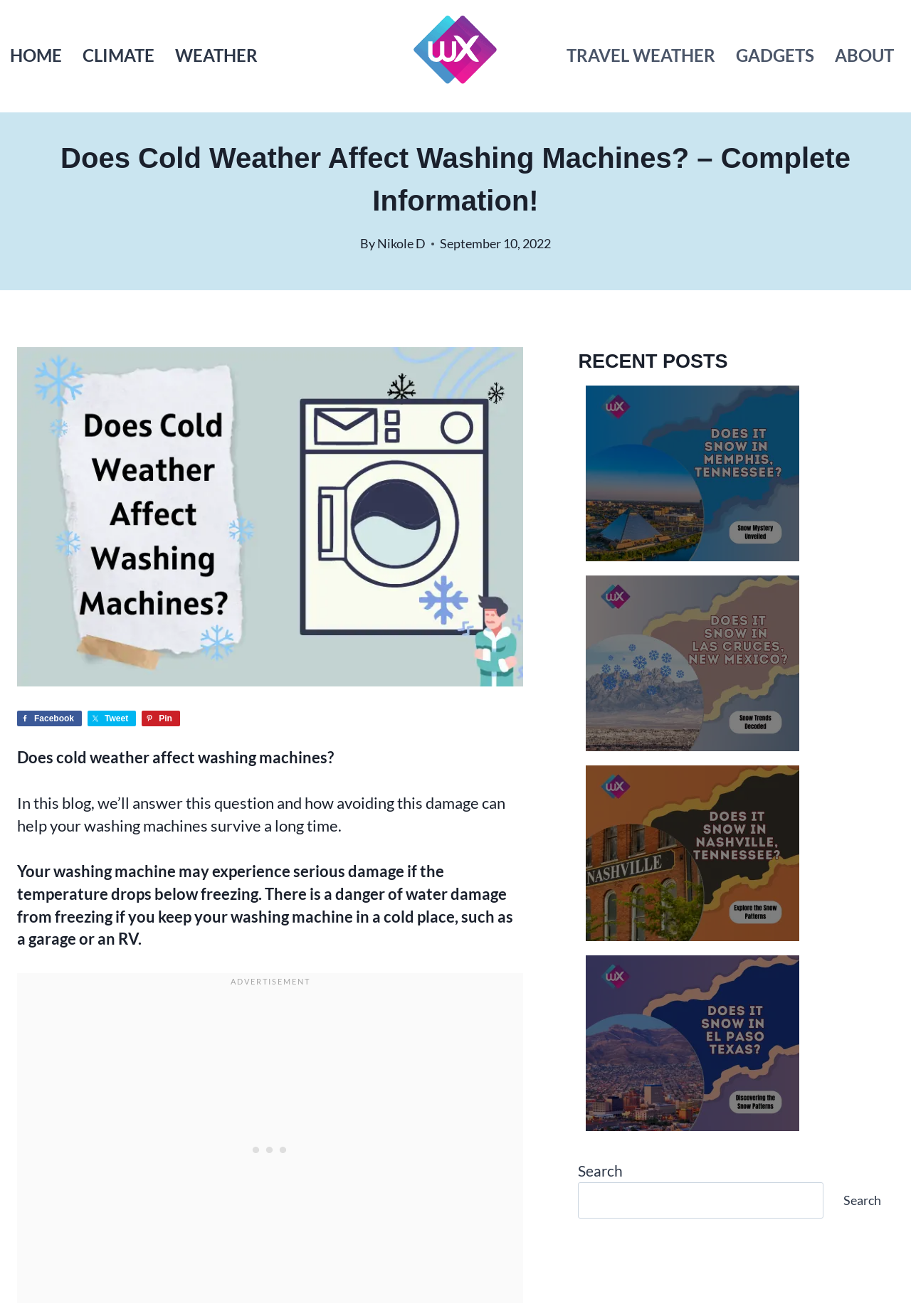Identify the bounding box coordinates for the UI element described as follows: parent_node: Search name="s". Use the format (top-left x, top-left y, bottom-right x, bottom-right y) and ensure all values are floating point numbers between 0 and 1.

[0.635, 0.898, 0.904, 0.926]